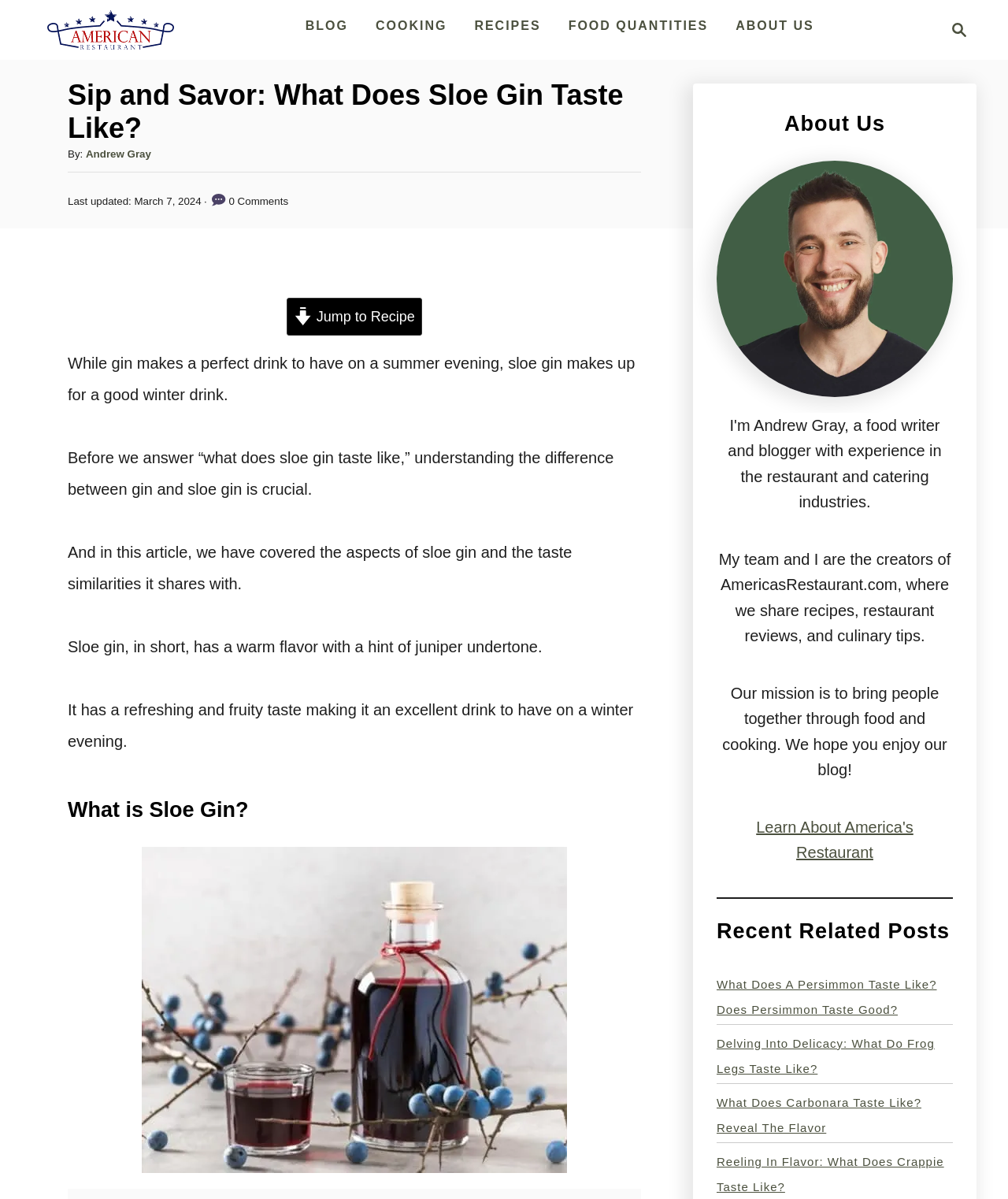Specify the bounding box coordinates for the region that must be clicked to perform the given instruction: "Search for something".

[0.927, 0.007, 0.969, 0.043]